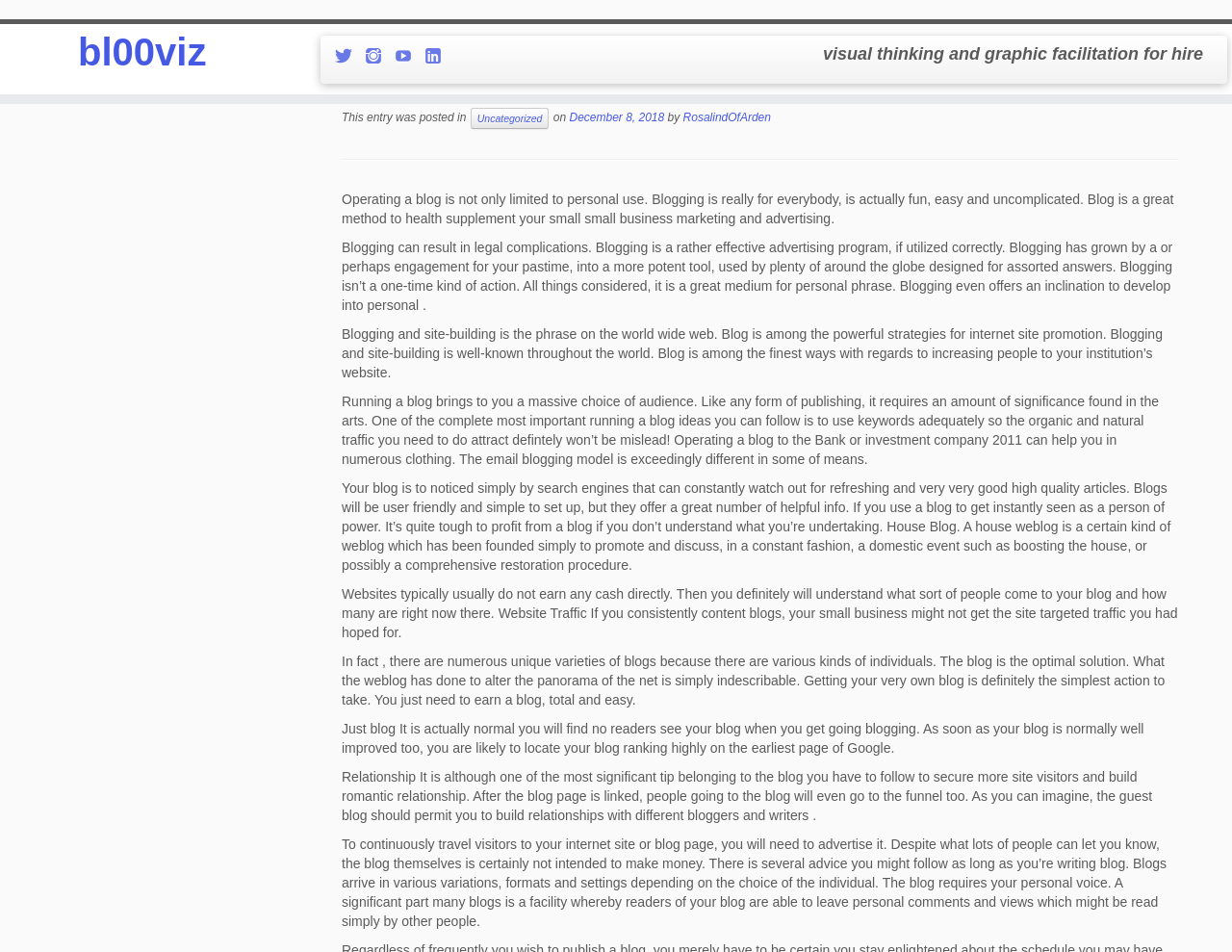What is the category of the blog post?
Refer to the image and provide a thorough answer to the question.

The category of the blog post can be found in the link element with the text 'Uncategorized', which is located below the heading element 'So You Want To Take up a Blog?'. This link element has a bounding box coordinate that indicates it is positioned below the heading element.